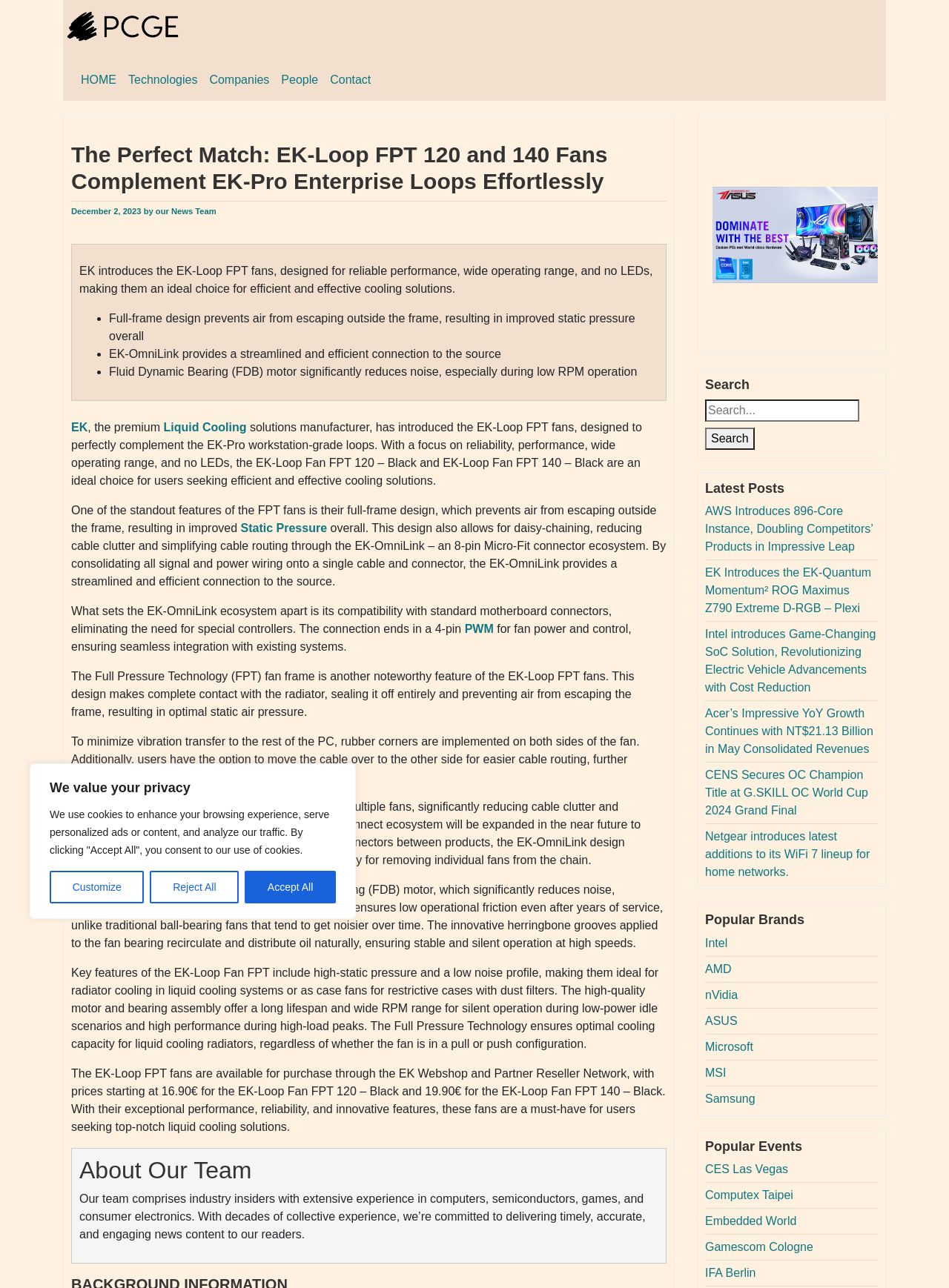Use the details in the image to answer the question thoroughly: 
What is the benefit of the full-frame design of the EK-Loop FPT fans?

The full-frame design of the EK-Loop FPT fans prevents air from escaping outside the frame, resulting in improved static pressure overall. This design also allows for daisy-chaining, reducing cable clutter and simplifying cable routing through the EK-OmniLink.